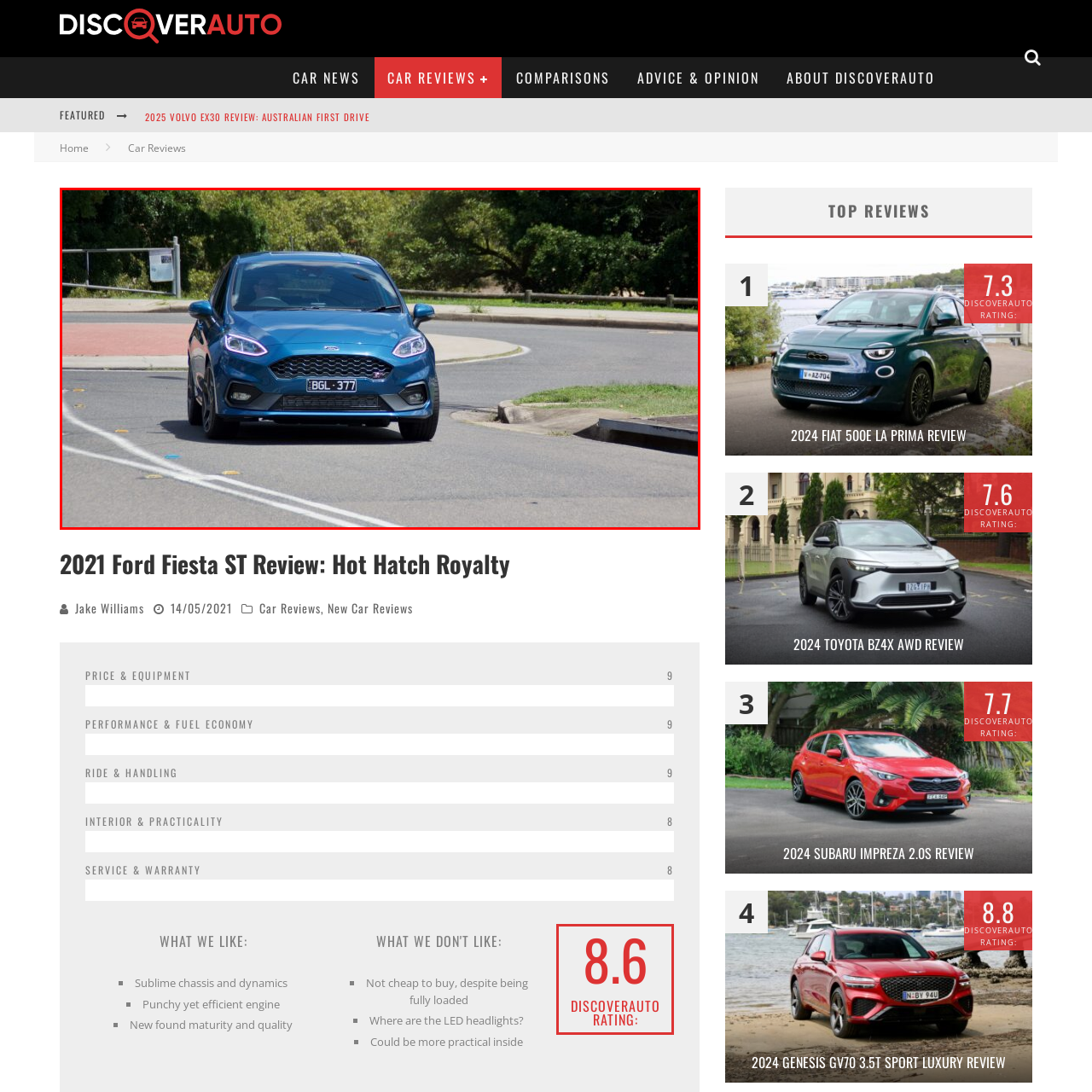View the section of the image outlined in red, What is the license plate number of the car? Provide your response in a single word or brief phrase.

BGL 377